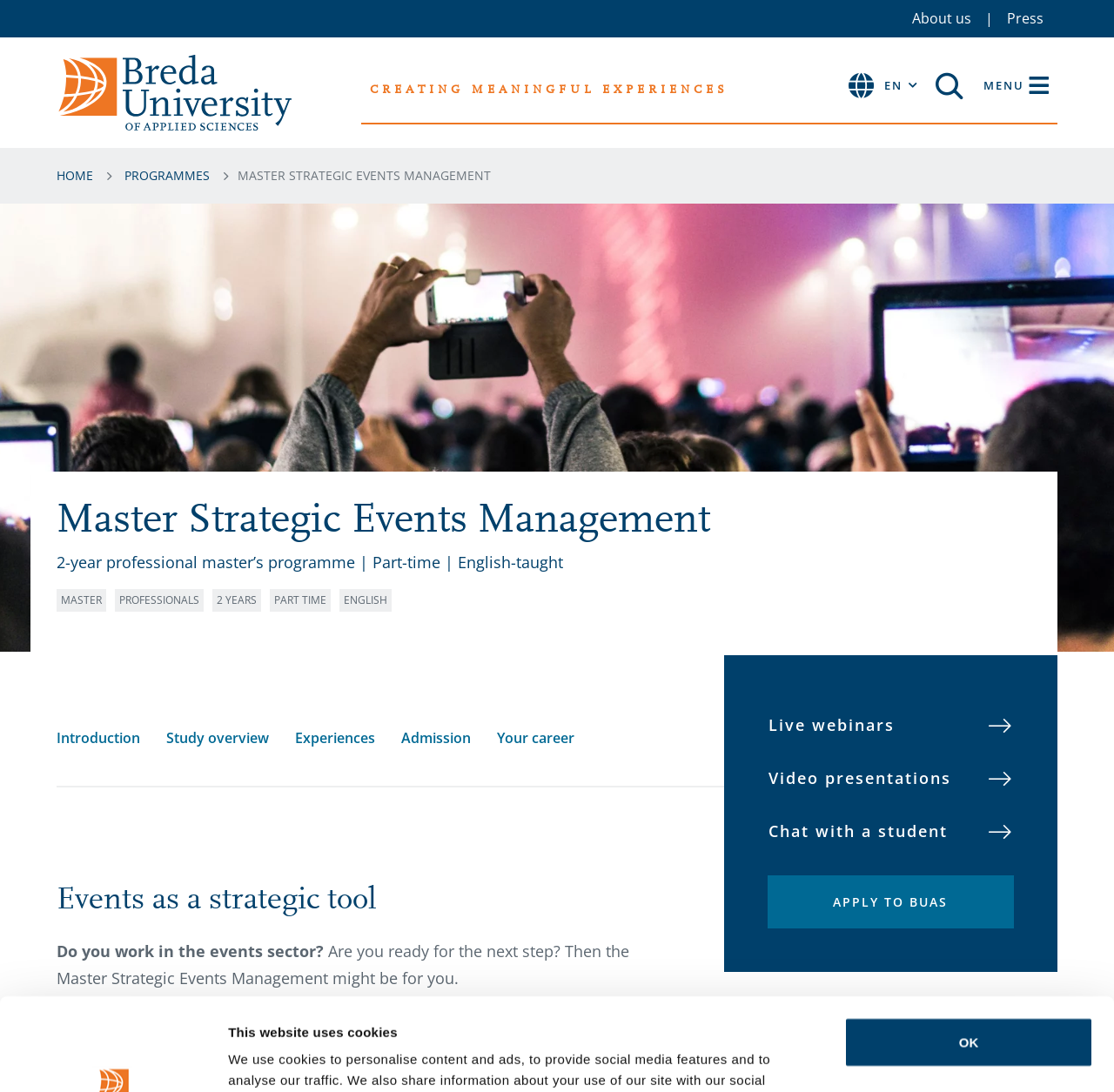From the element description Study overview, predict the bounding box coordinates of the UI element. The coordinates must be specified in the format (top-left x, top-left y, bottom-right x, bottom-right y) and should be within the 0 to 1 range.

[0.149, 0.632, 0.241, 0.72]